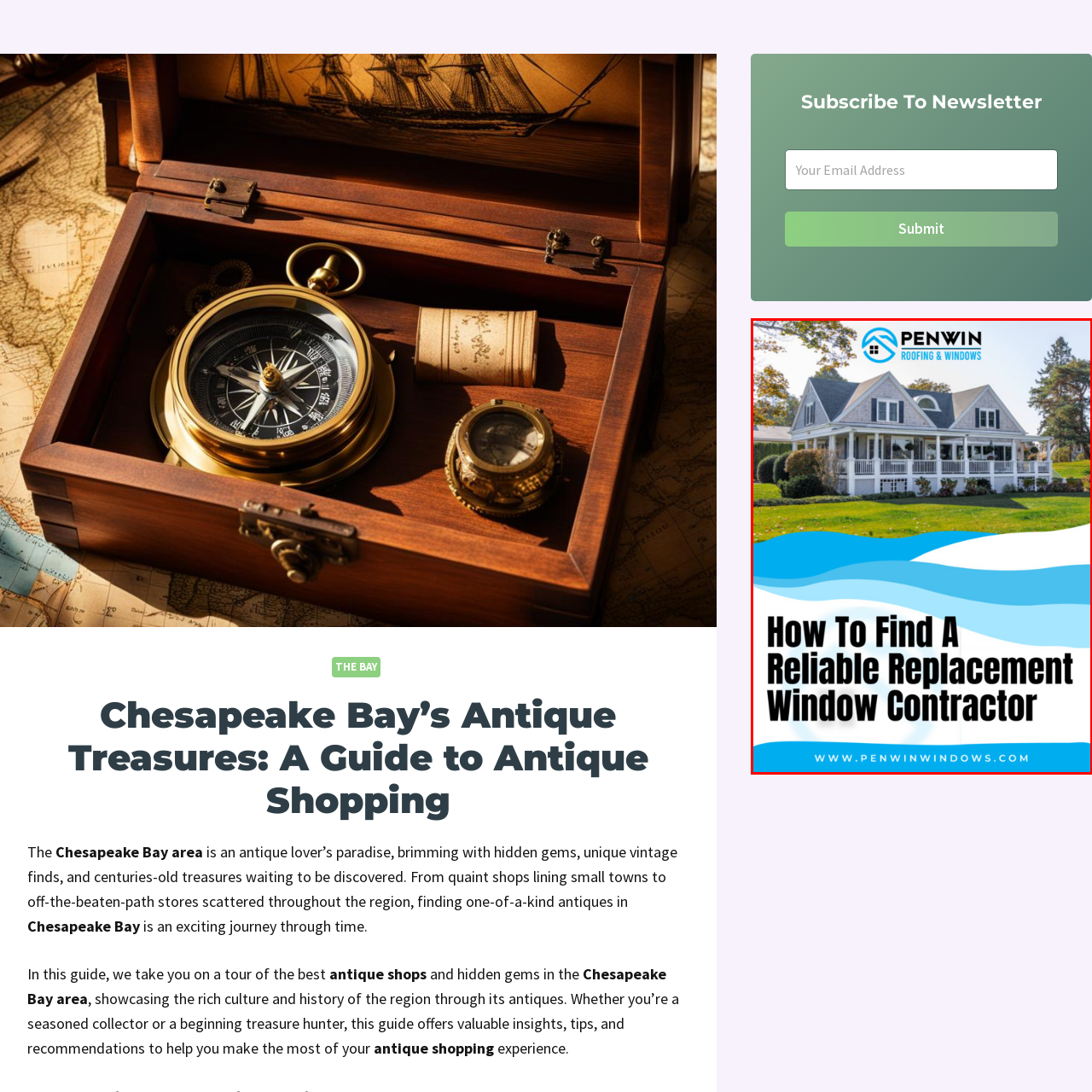Observe the image within the red boundary, What is the topic of the caption below the image? Respond with a one-word or short phrase answer.

Finding a reliable window contractor